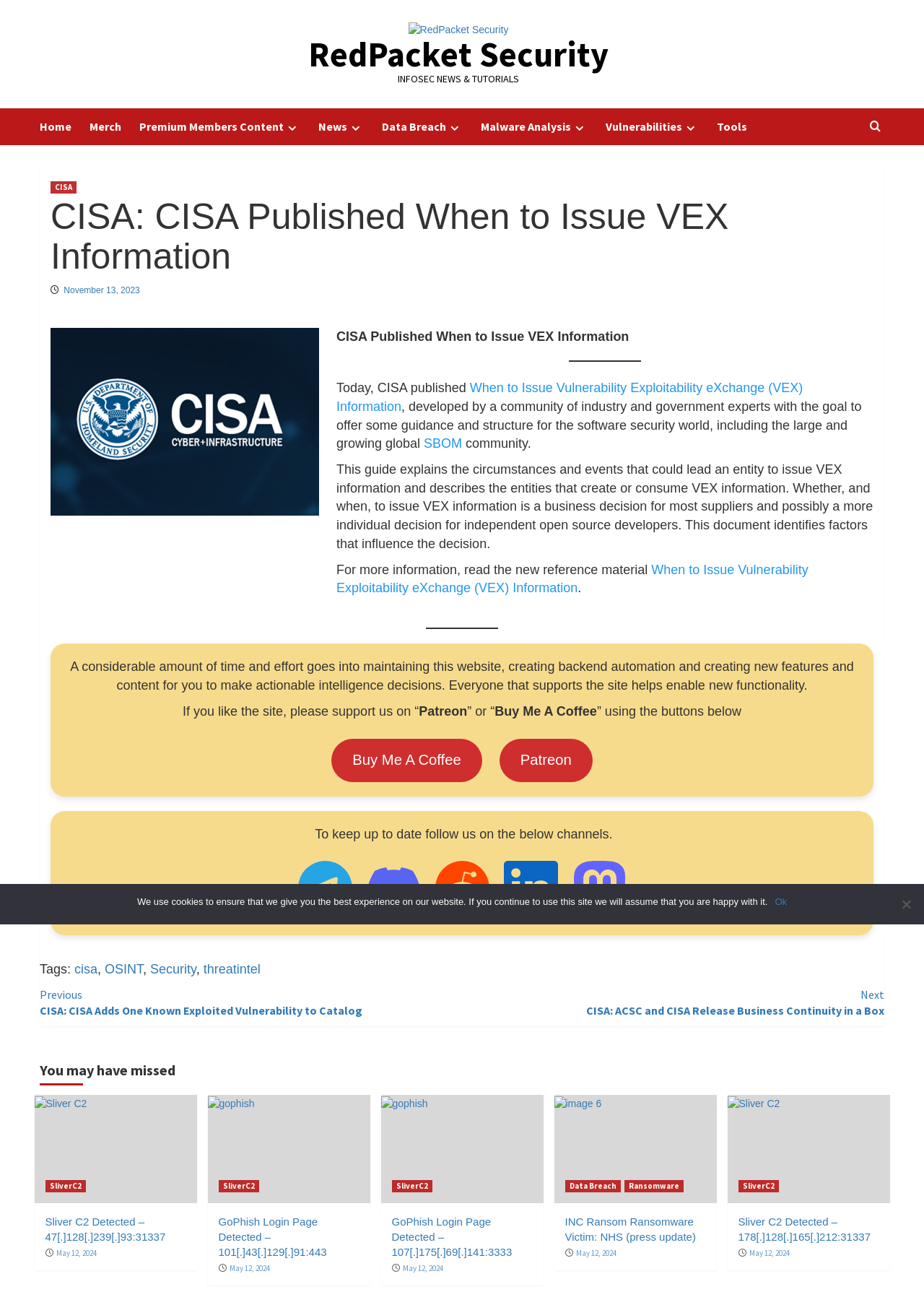Find the bounding box coordinates of the element to click in order to complete this instruction: "View the article 'SOUNDTRACKS OF LAST-KISS GOODBYE'". The bounding box coordinates must be four float numbers between 0 and 1, denoted as [left, top, right, bottom].

None